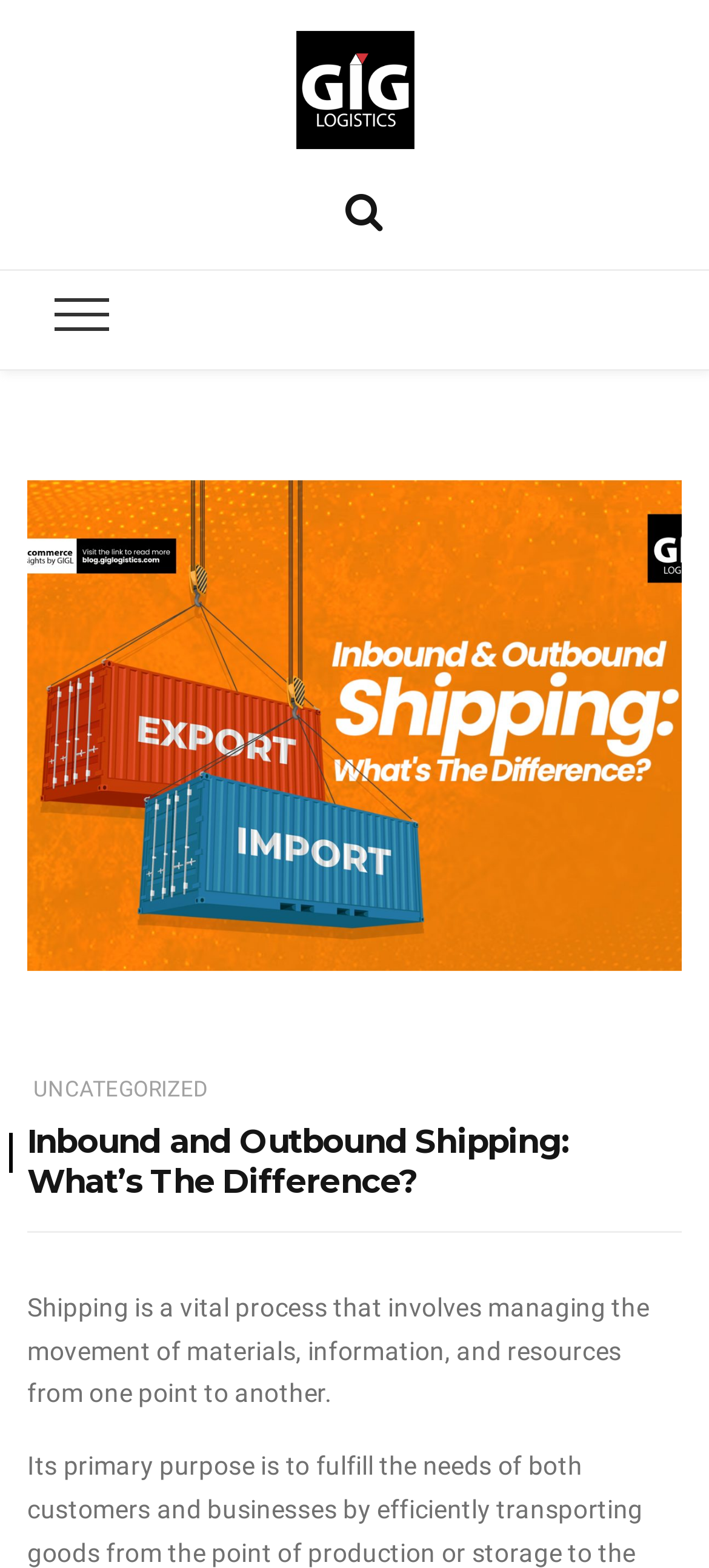Extract the top-level heading from the webpage and provide its text.

Inbound and Outbound Shipping: What’s The Difference?